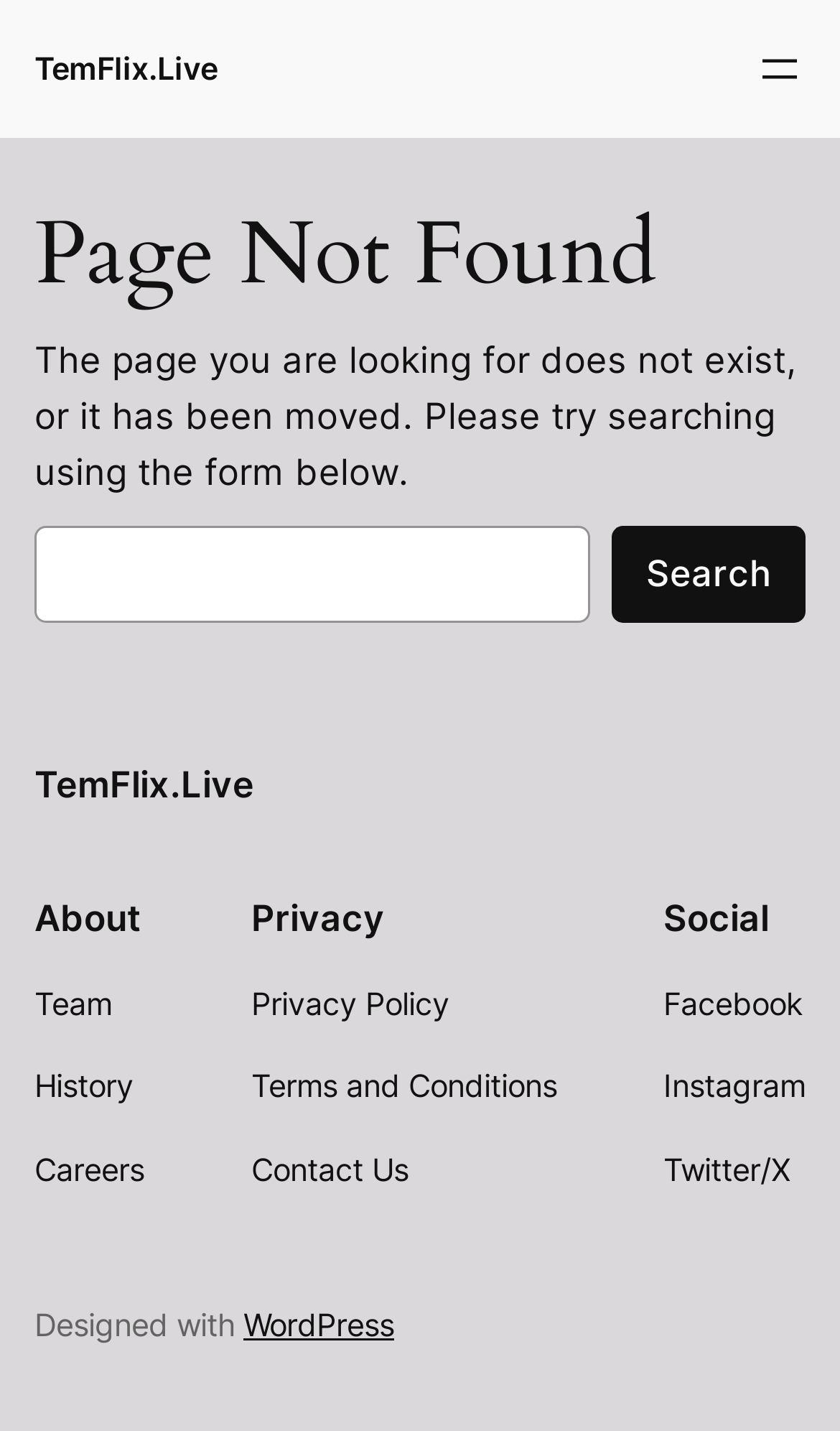Identify the bounding box coordinates of the element to click to follow this instruction: 'check January 2022'. Ensure the coordinates are four float values between 0 and 1, provided as [left, top, right, bottom].

None